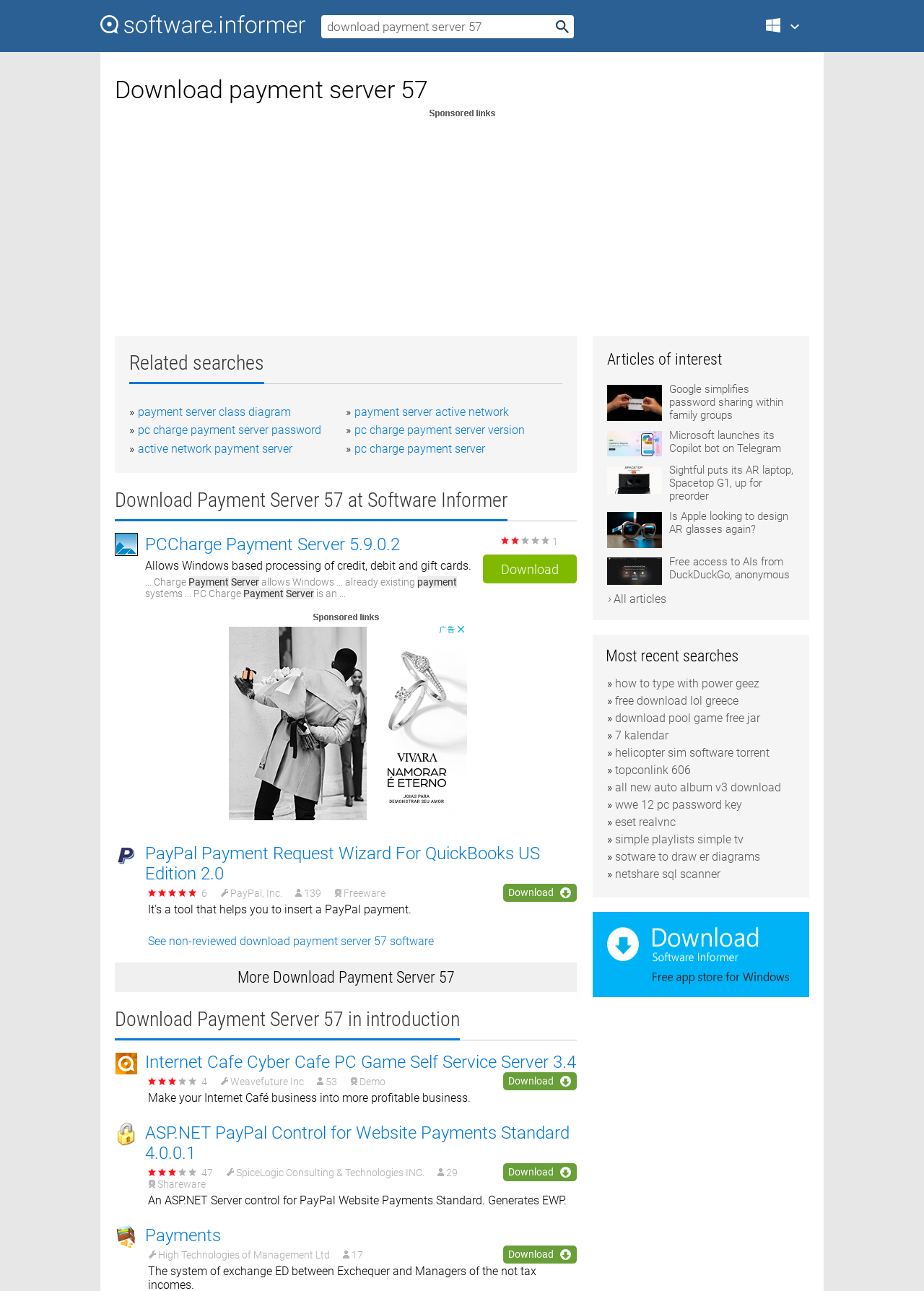Determine the bounding box coordinates of the clickable region to execute the instruction: "Read more about 'Payment Server 57'". The coordinates should be four float numbers between 0 and 1, denoted as [left, top, right, bottom].

[0.354, 0.015, 0.521, 0.026]